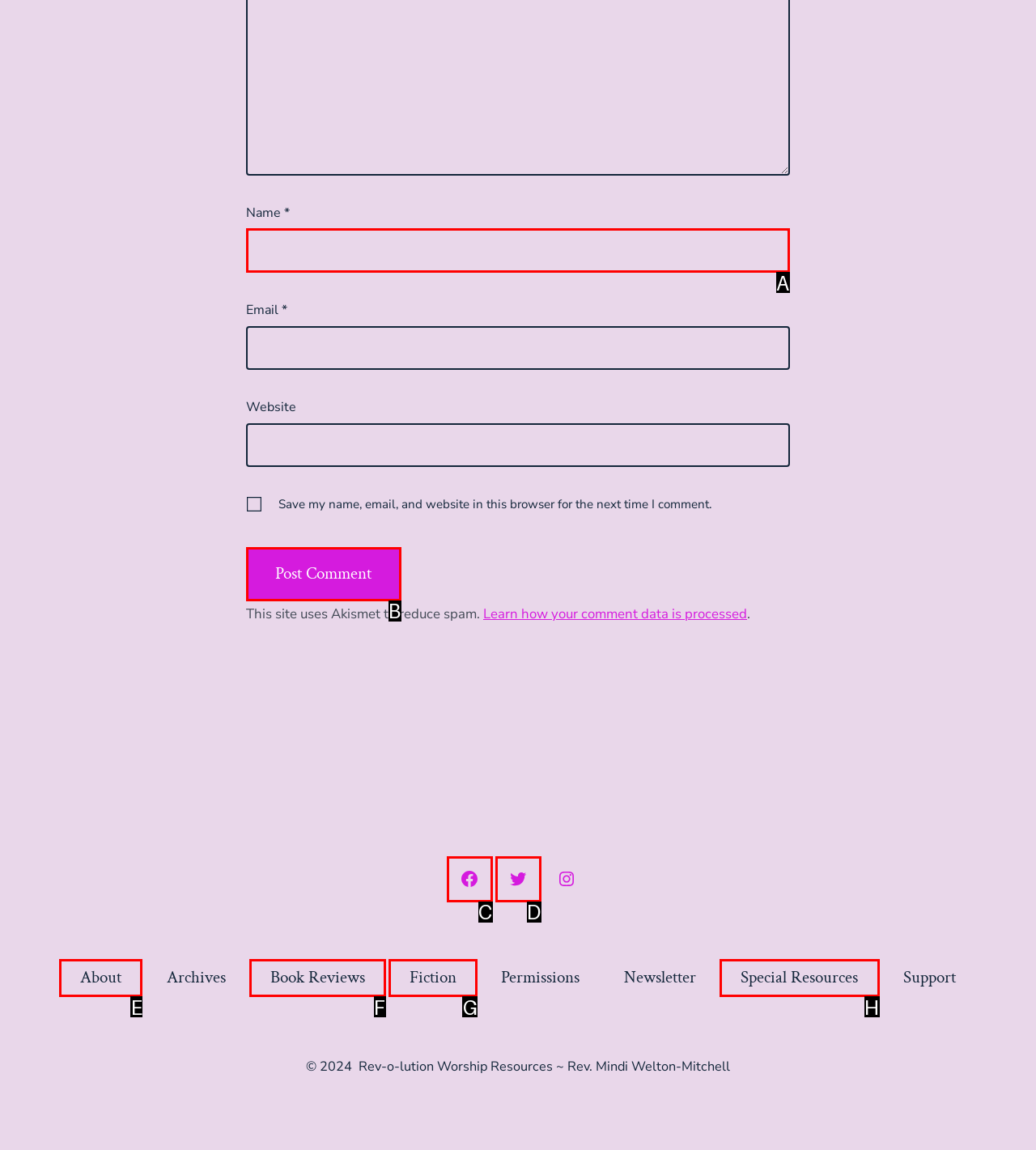Determine which HTML element I should select to execute the task: click on 'Authority Marketing'
Reply with the corresponding option's letter from the given choices directly.

None